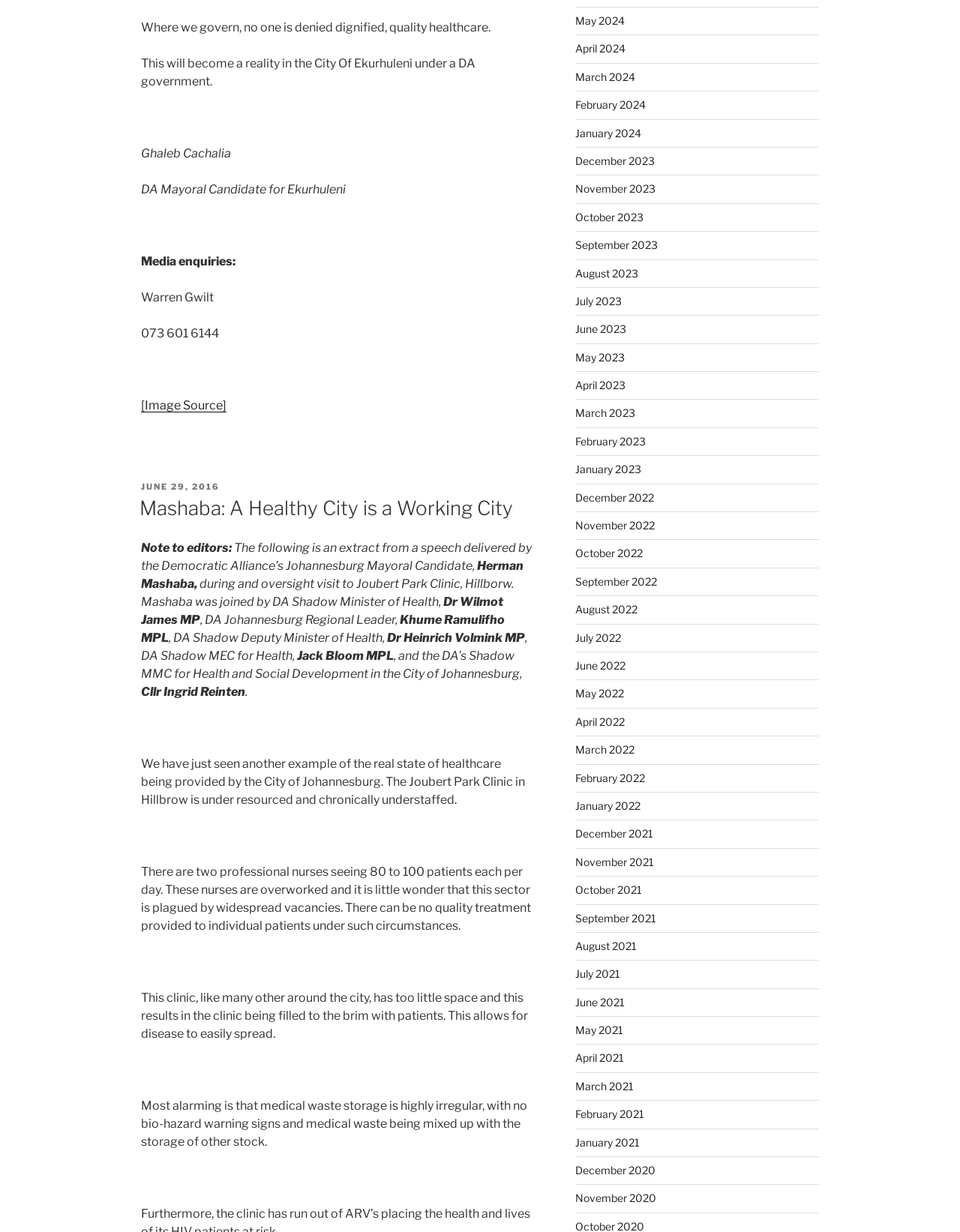Using the webpage screenshot and the element description September 2021, determine the bounding box coordinates. Specify the coordinates in the format (top-left x, top-left y, bottom-right x, bottom-right y) with values ranging from 0 to 1.

[0.599, 0.74, 0.683, 0.75]